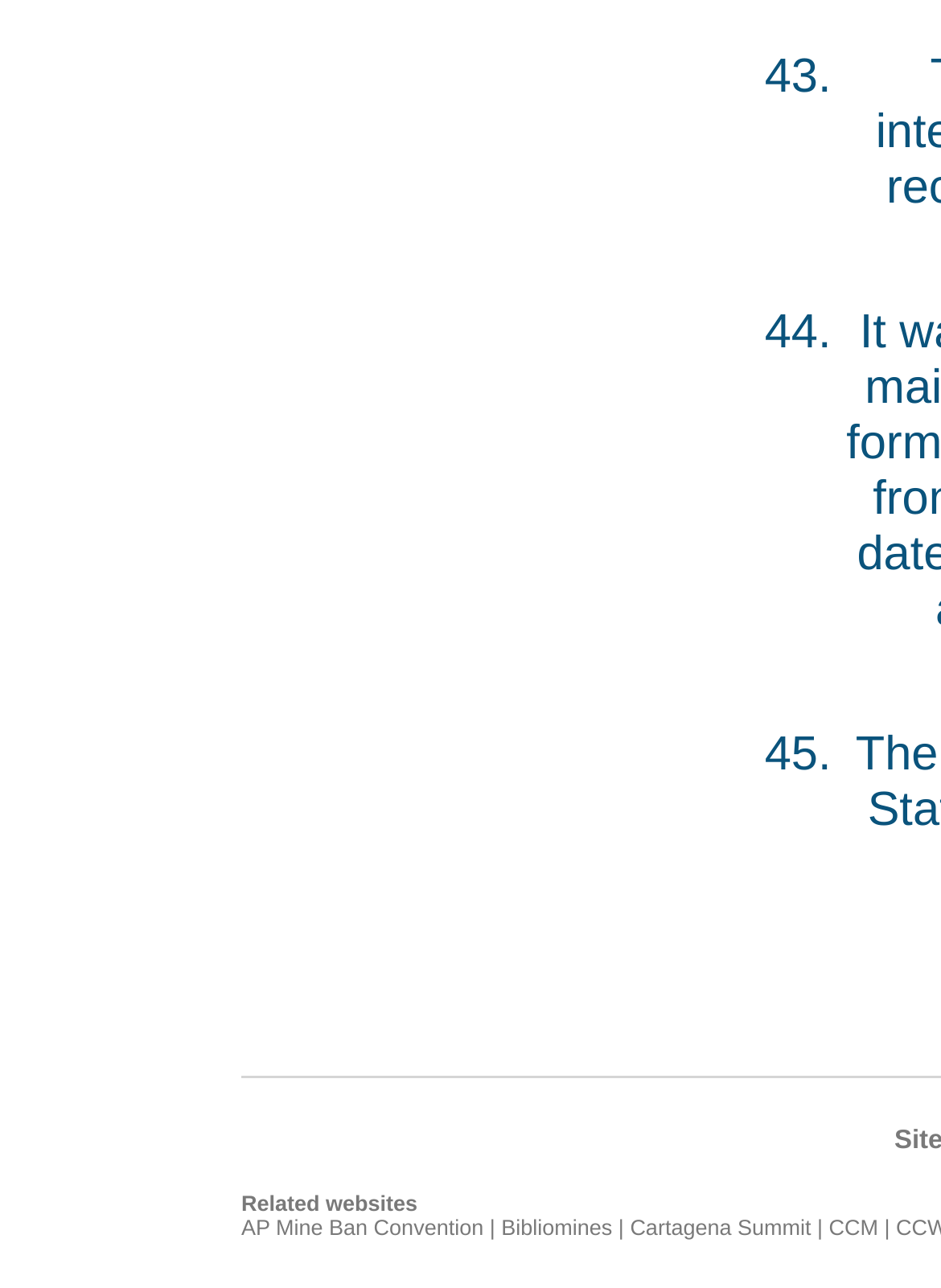Bounding box coordinates are to be given in the format (top-left x, top-left y, bottom-right x, bottom-right y). All values must be floating point numbers between 0 and 1. Provide the bounding box coordinate for the UI element described as: Bibliomines

[0.533, 0.944, 0.651, 0.963]